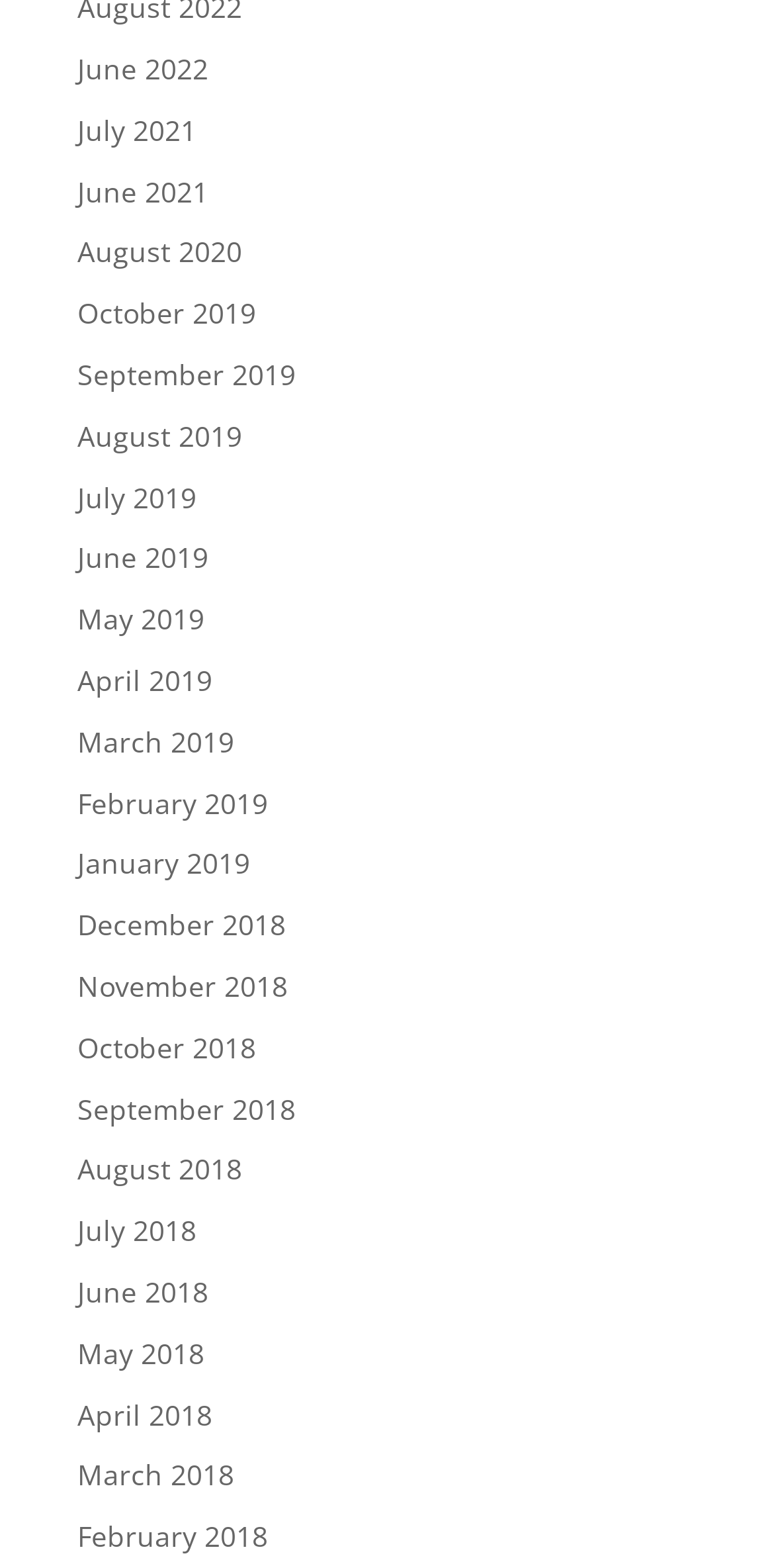How many months are listed in 2019?
From the image, respond using a single word or phrase.

6